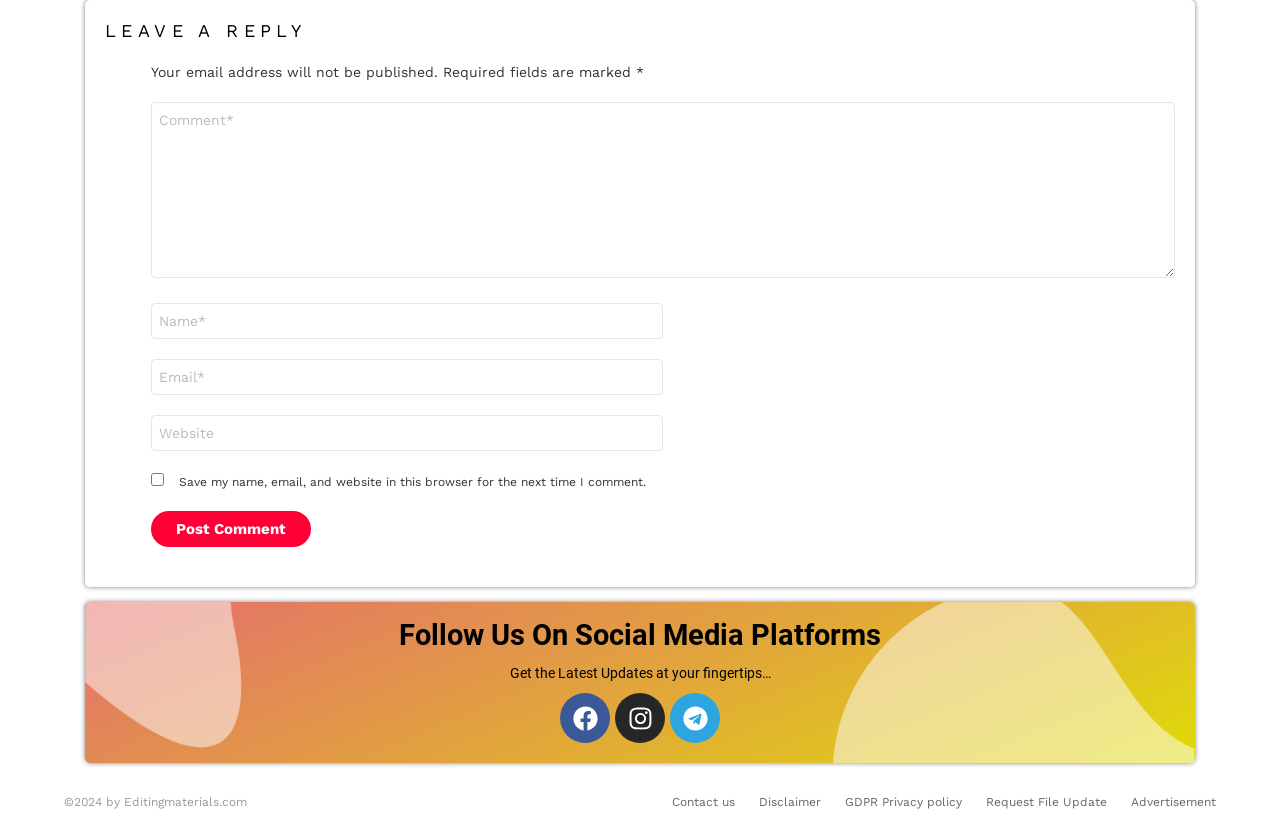How many social media platforms are listed?
Refer to the screenshot and answer in one word or phrase.

3